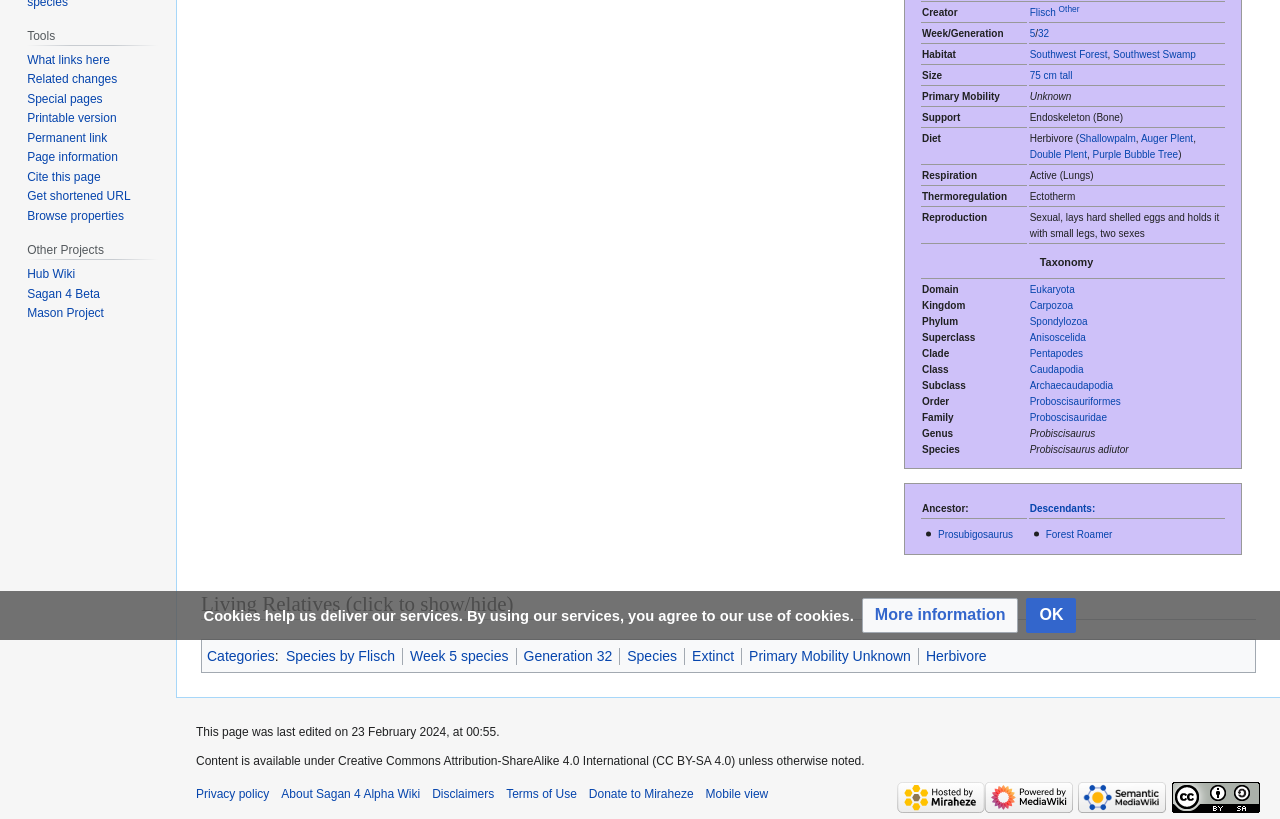Using the given element description, provide the bounding box coordinates (top-left x, top-left y, bottom-right x, bottom-right y) for the corresponding UI element in the screenshot: Double Plent

[0.804, 0.183, 0.849, 0.196]